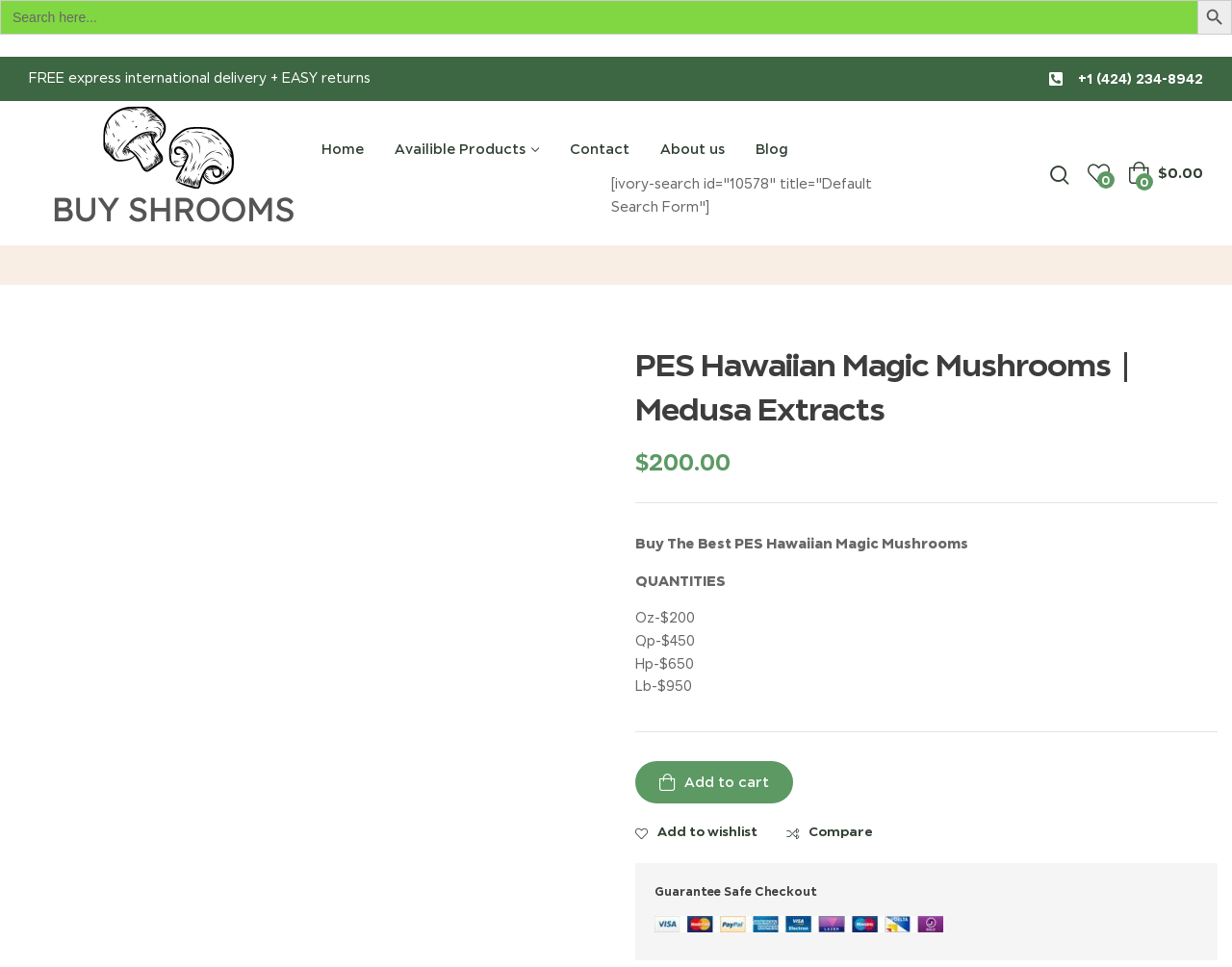What is the phone number for contact?
Provide a comprehensive and detailed answer to the question.

I found the phone number by looking at the link element with the text '+1 (424) 234-8942' which is located at the top right corner of the webpage.